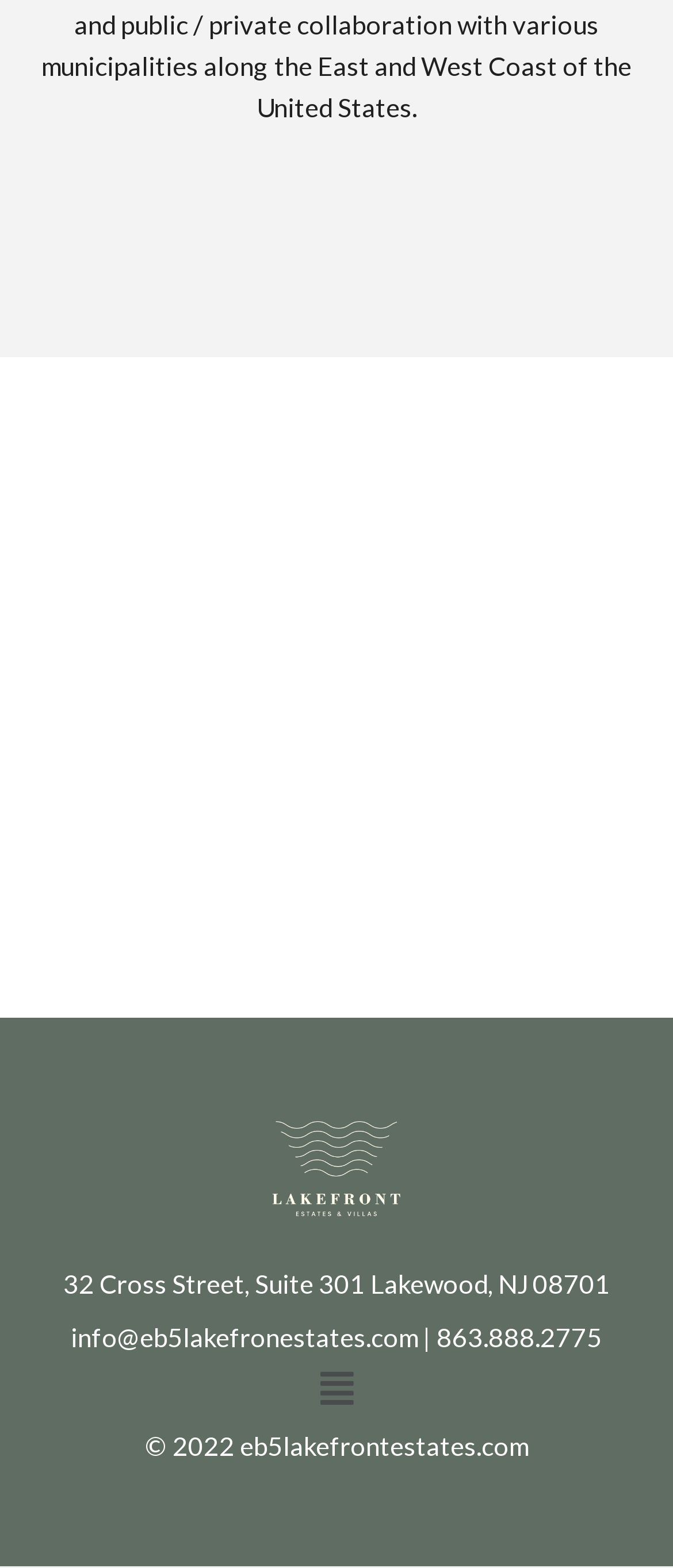Determine the bounding box coordinates of the UI element described below. Use the format (top-left x, top-left y, bottom-right x, bottom-right y) with floating point numbers between 0 and 1: Menu

[0.456, 0.865, 0.544, 0.906]